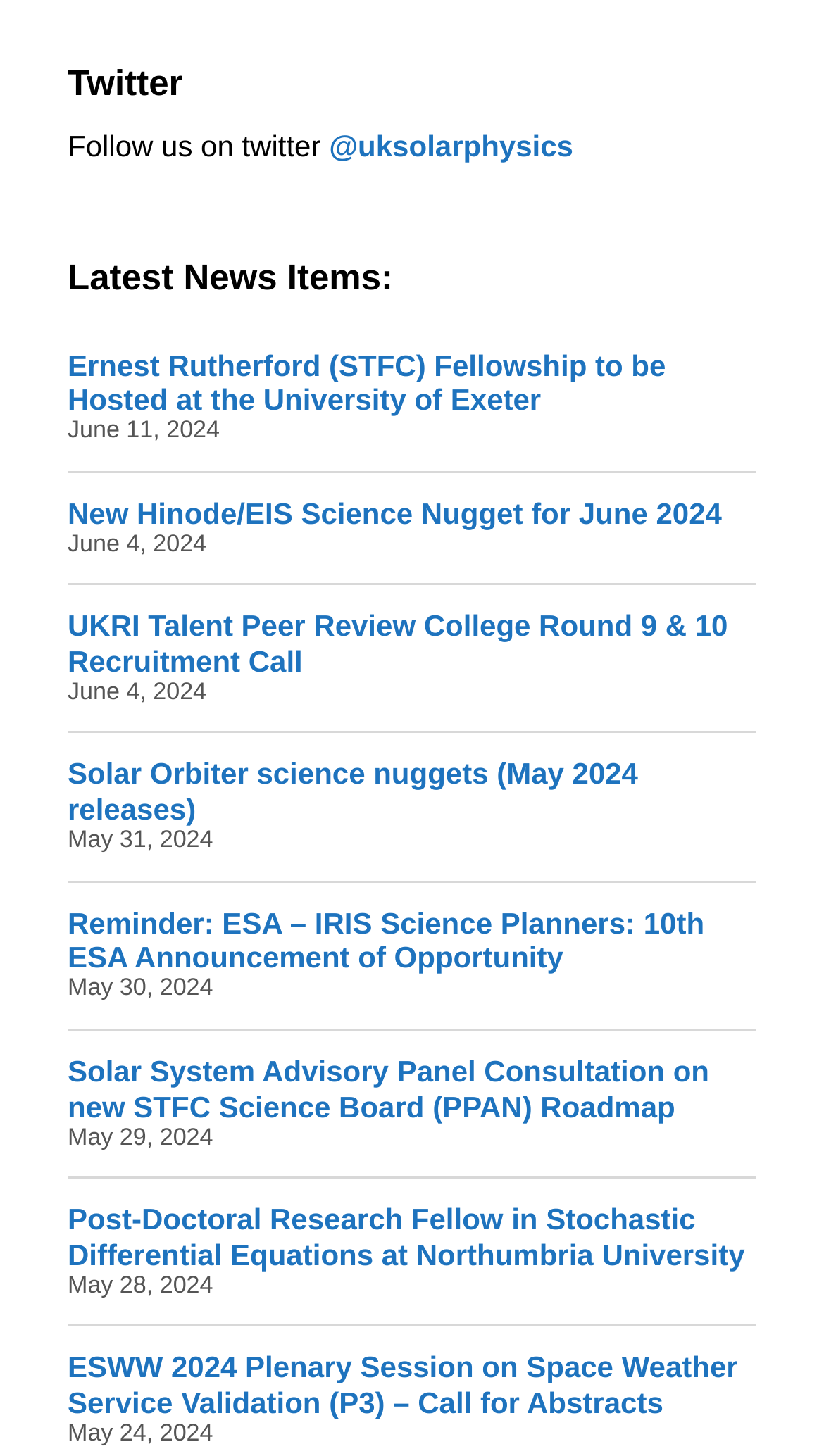Locate the bounding box coordinates of the element that needs to be clicked to carry out the instruction: "Learn more about the ESWW 2024 Plenary Session on Space Weather Service Validation". The coordinates should be given as four float numbers ranging from 0 to 1, i.e., [left, top, right, bottom].

[0.082, 0.928, 0.895, 0.975]